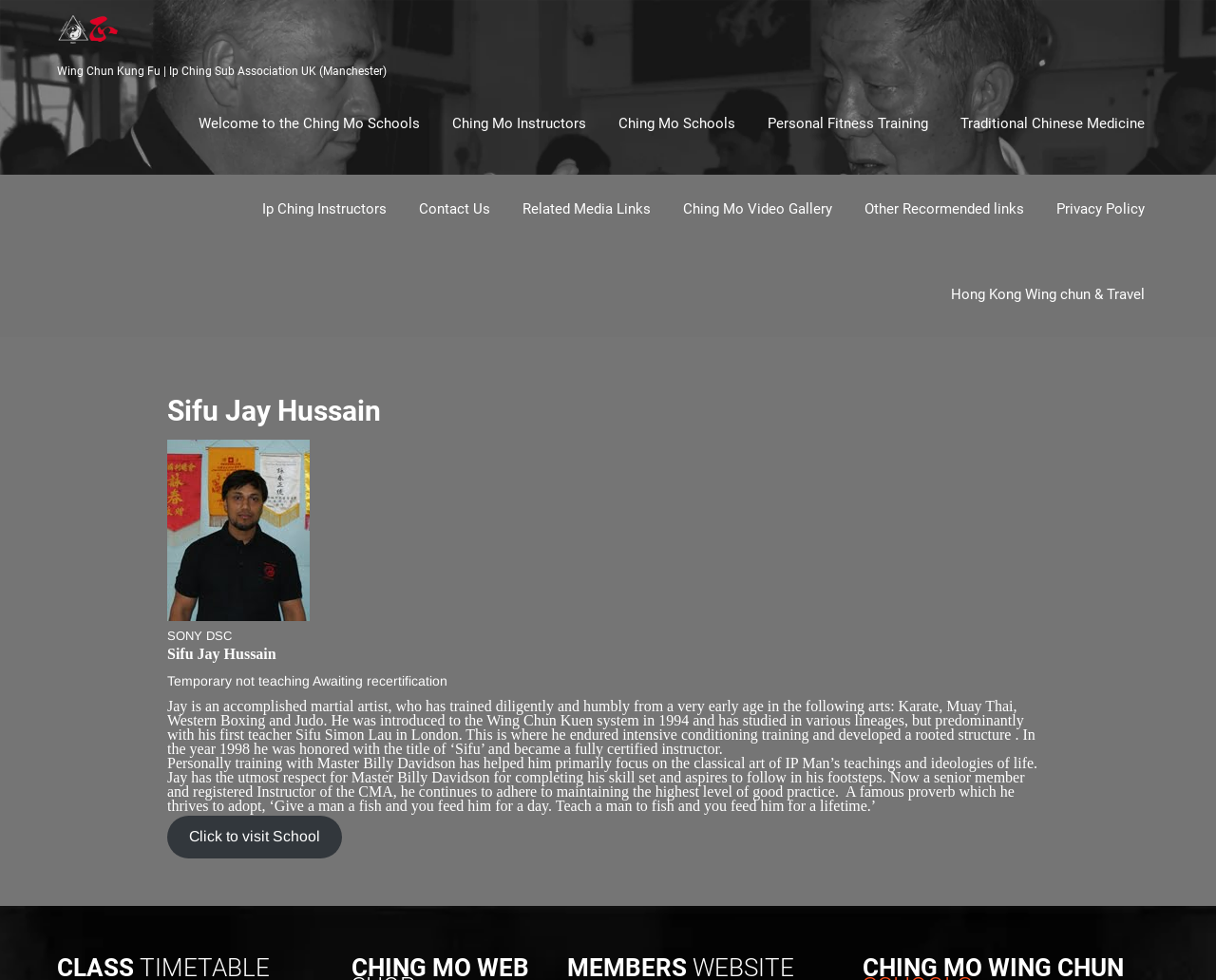Identify the bounding box coordinates of the clickable region necessary to fulfill the following instruction: "View the Ching Mo Video Gallery". The bounding box coordinates should be four float numbers between 0 and 1, i.e., [left, top, right, bottom].

[0.55, 0.17, 0.696, 0.257]